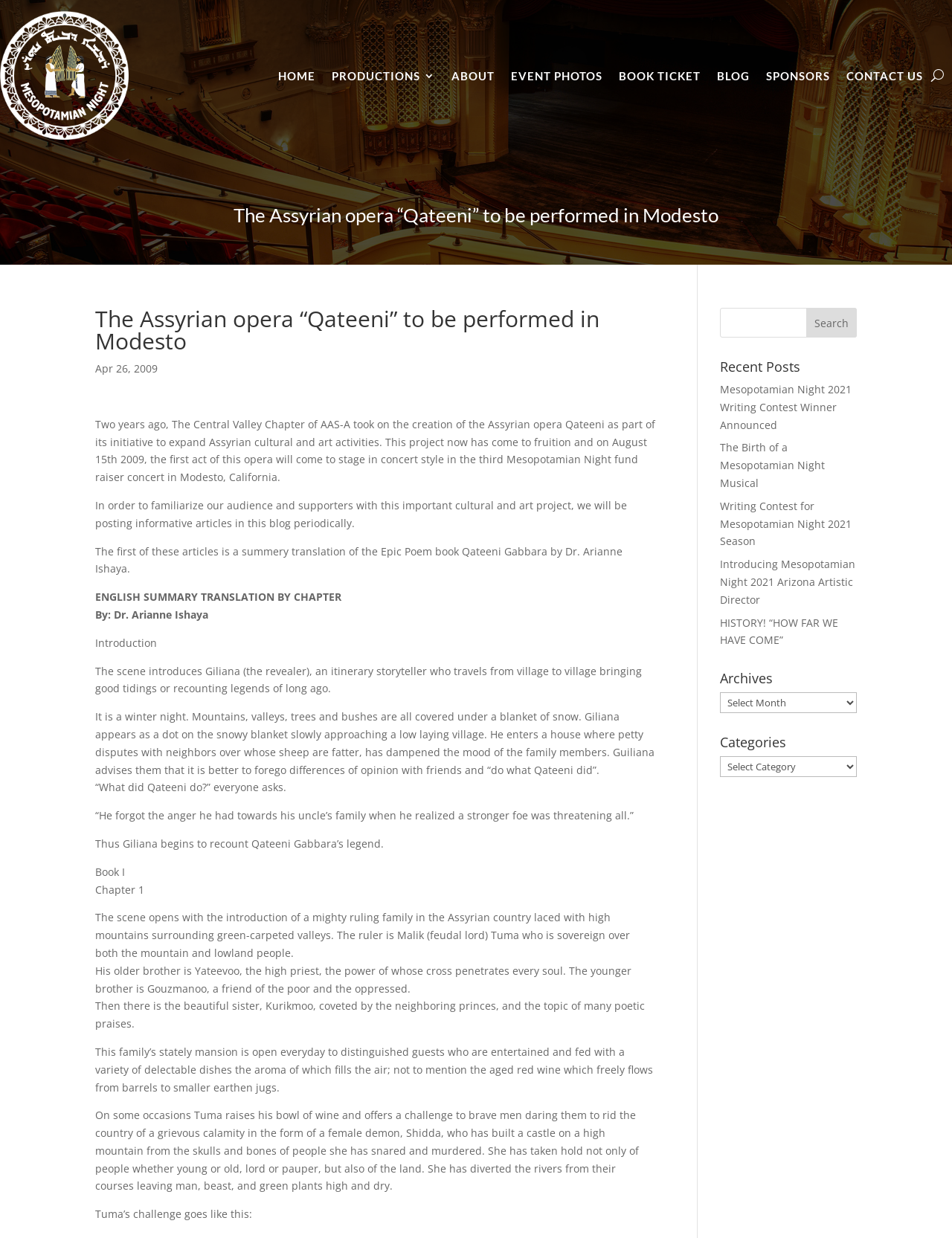Please identify the bounding box coordinates of the area I need to click to accomplish the following instruction: "Click the BOOK TICKET link".

[0.65, 0.009, 0.736, 0.113]